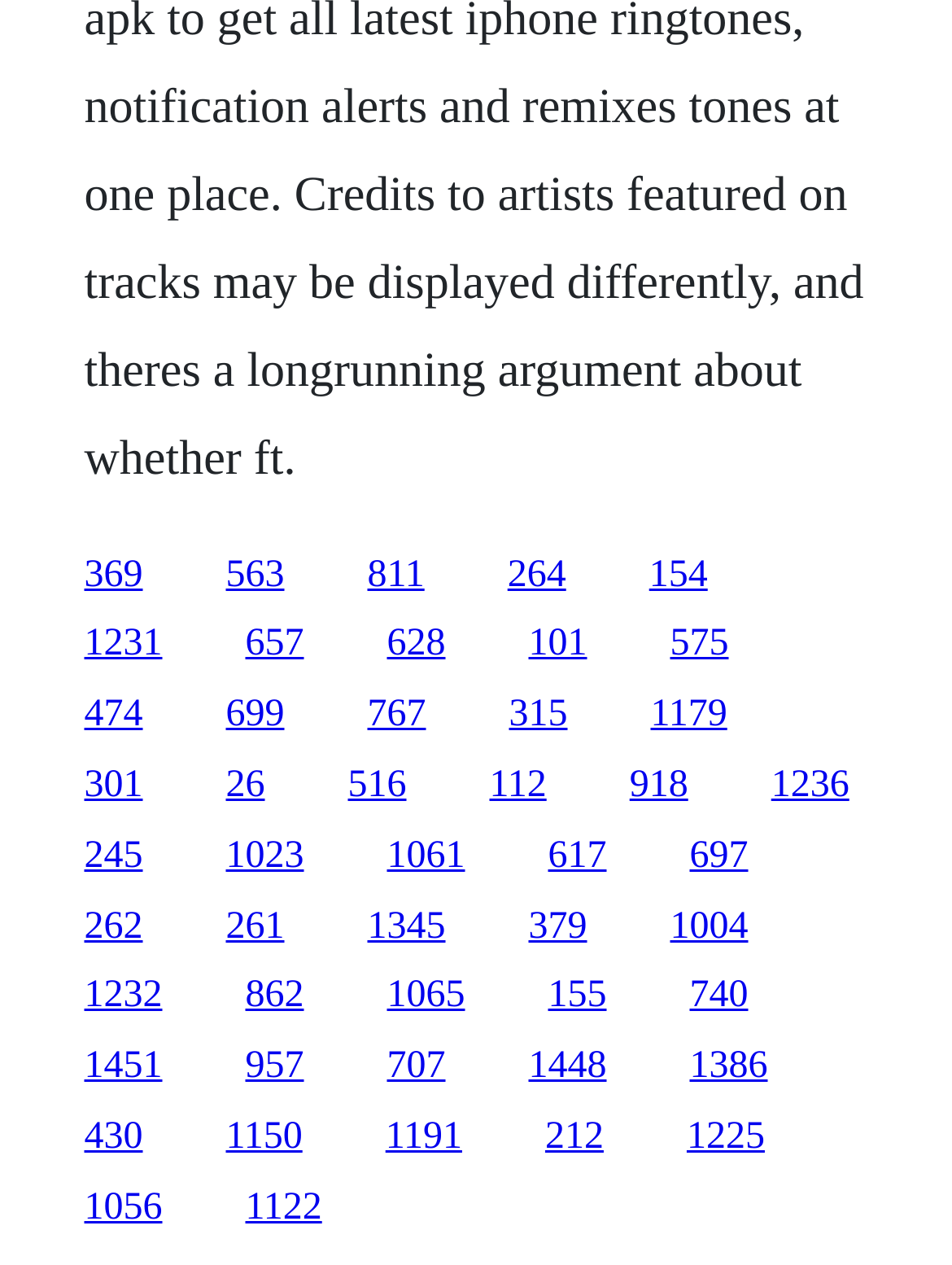How many links are in the top half of the webpage?
Please utilize the information in the image to give a detailed response to the question.

By analyzing the y1 and y2 coordinates of each link's bounding box, I determined that 15 links have their vertical positions in the top half of the webpage.